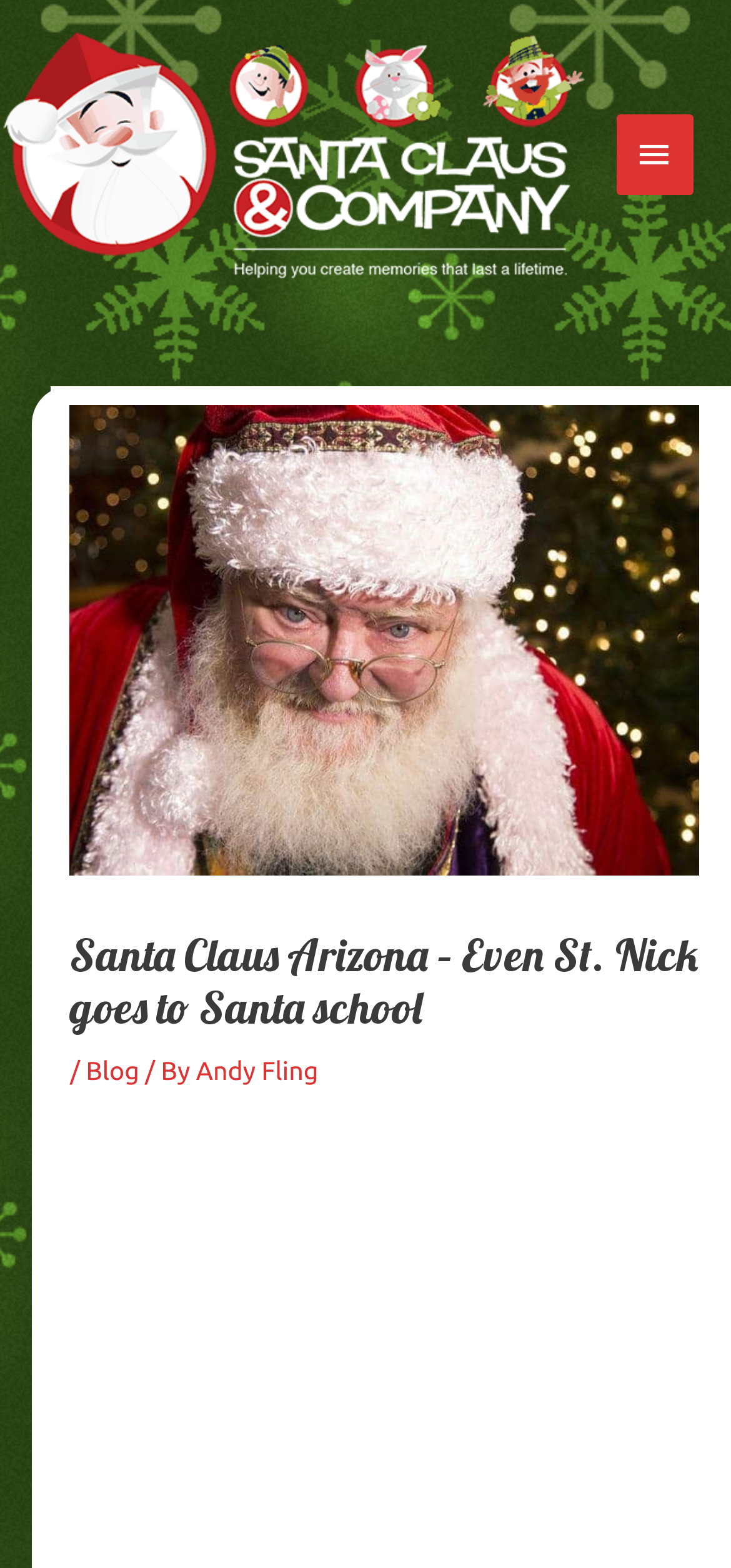Provide the bounding box coordinates in the format (top-left x, top-left y, bottom-right x, bottom-right y). All values are floating point numbers between 0 and 1. Determine the bounding box coordinate of the UI element described as: Andy Fling

[0.268, 0.673, 0.435, 0.692]